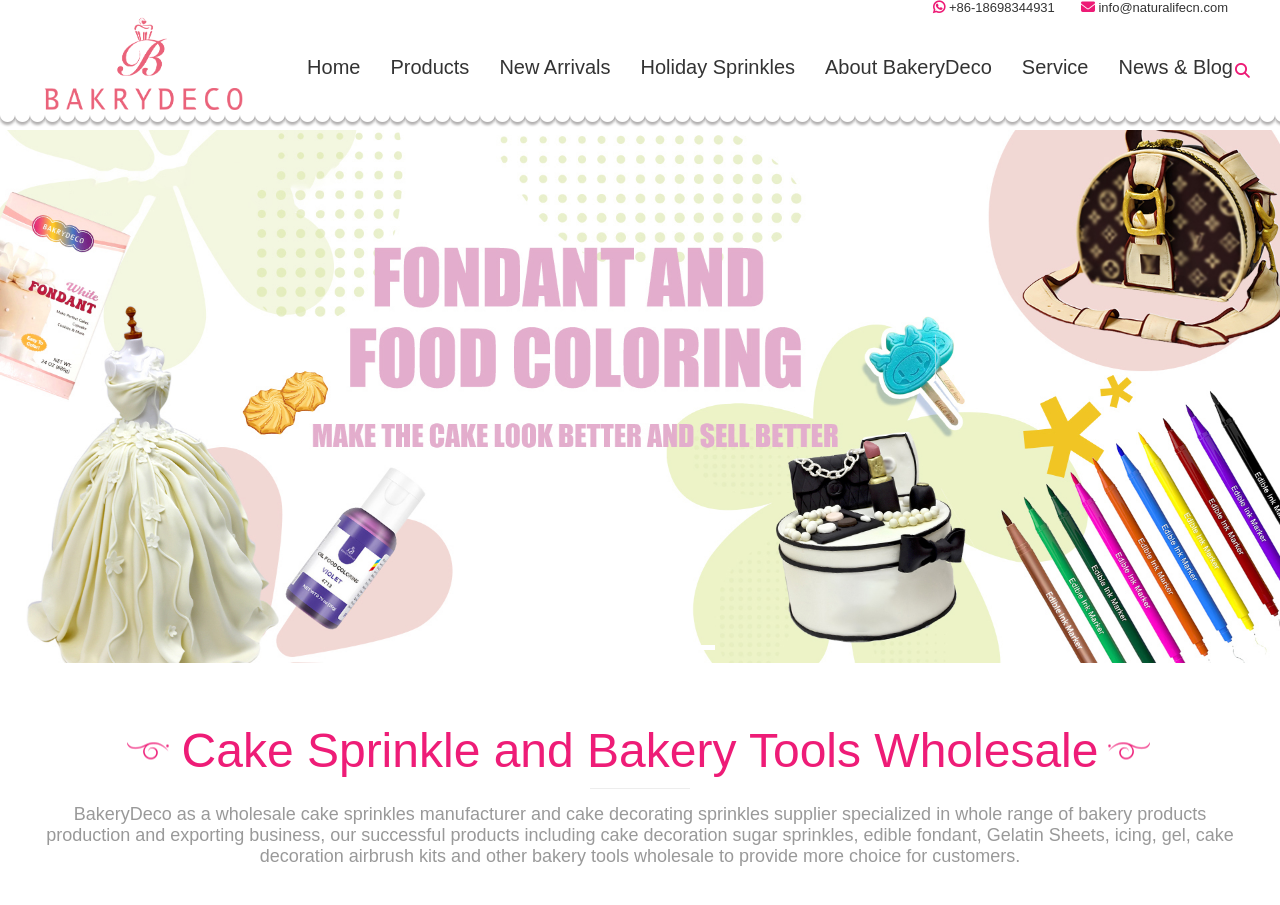Determine the coordinates of the bounding box that should be clicked to complete the instruction: "Learn more about 'Holiday Sprinkles'". The coordinates should be represented by four float numbers between 0 and 1: [left, top, right, bottom].

[0.489, 0.055, 0.633, 0.091]